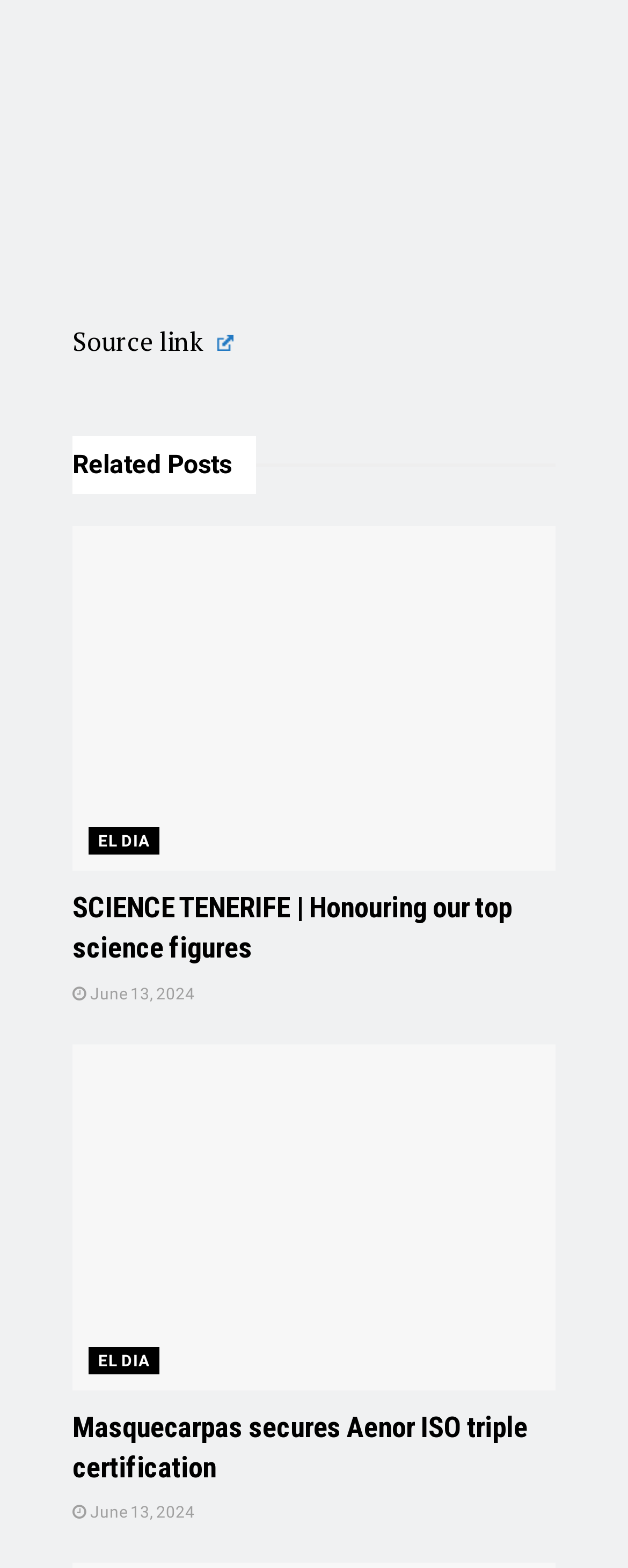Analyze the image and provide a detailed answer to the question: What is the source of the first article?

I found the source of the first article by looking at the link element with the text 'EL DIA' inside the first article element.